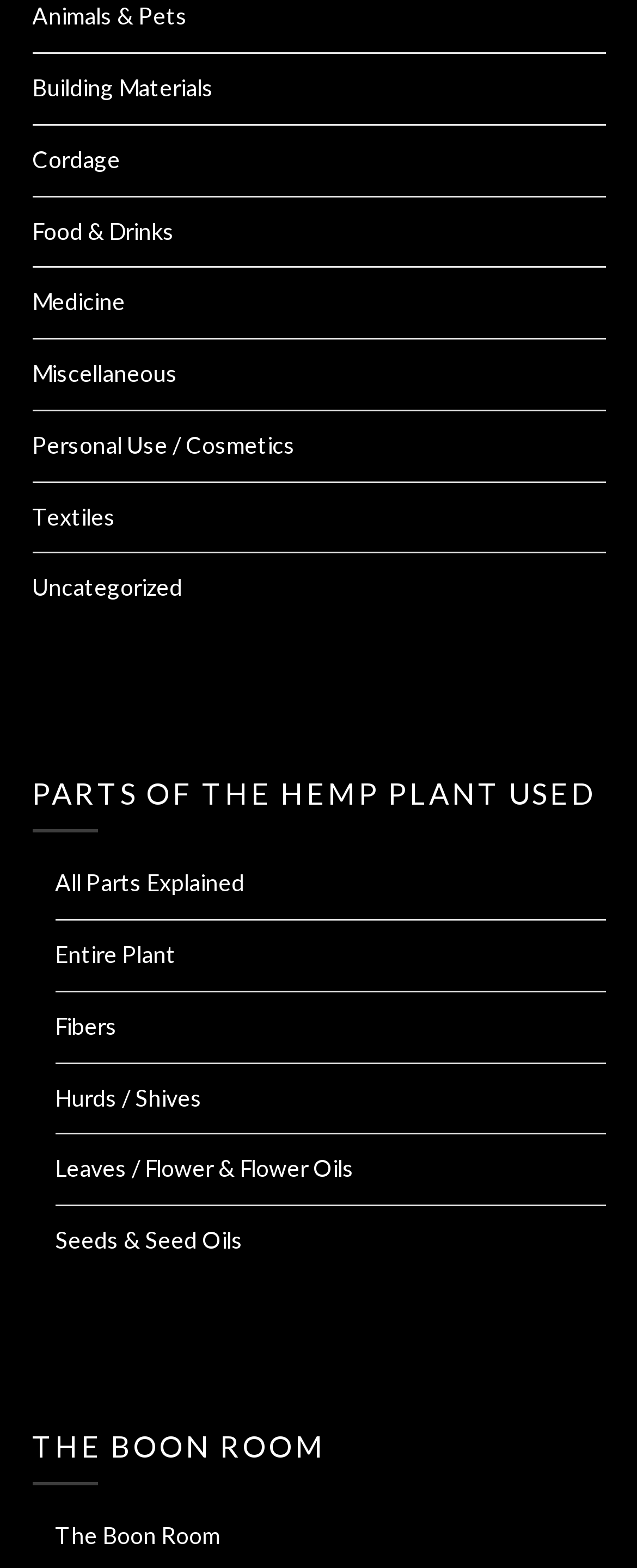Specify the bounding box coordinates of the element's area that should be clicked to execute the given instruction: "Visit The Boon Room". The coordinates should be four float numbers between 0 and 1, i.e., [left, top, right, bottom].

[0.086, 0.97, 0.345, 0.988]